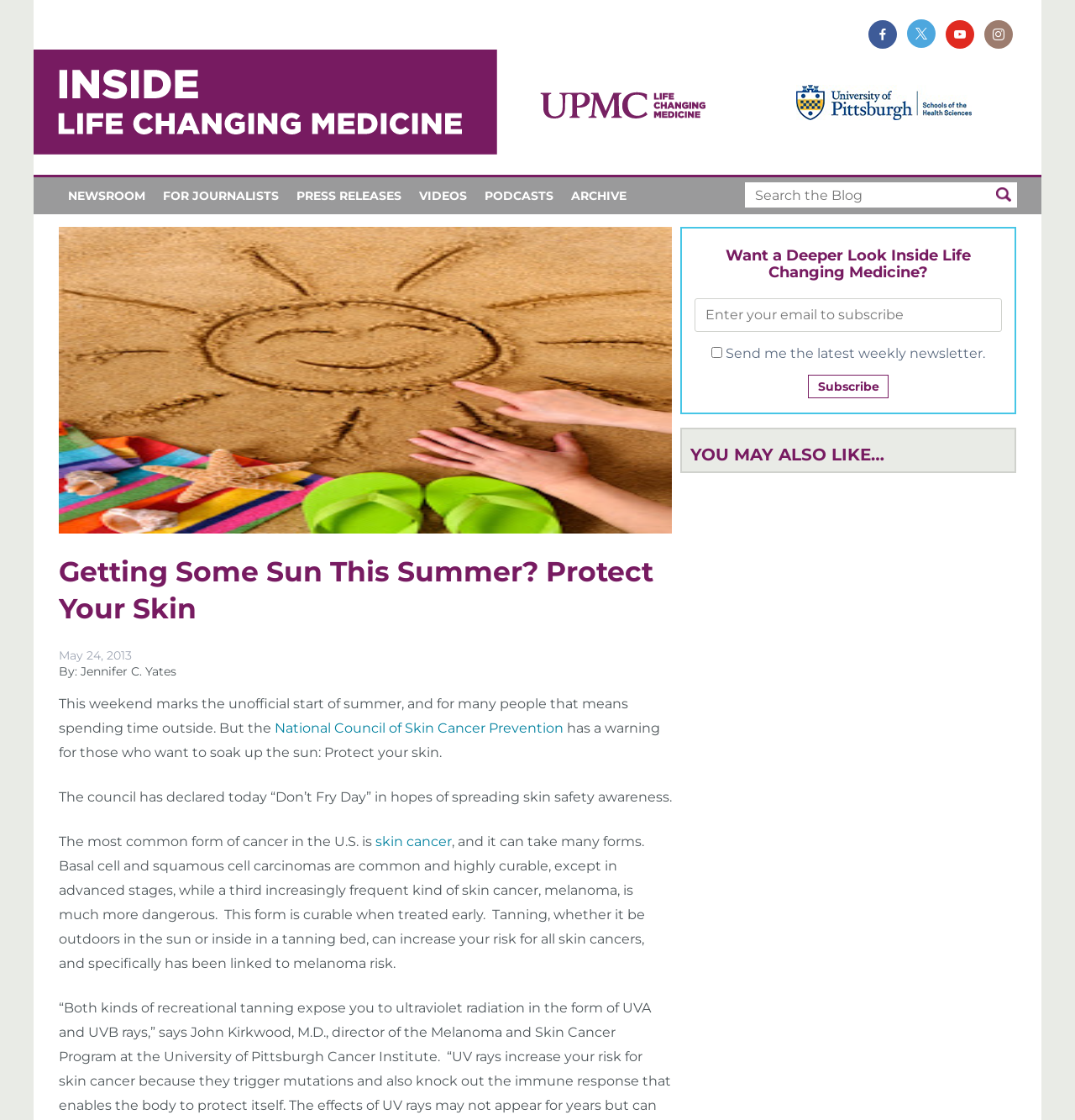Can you identify and provide the main heading of the webpage?

Getting Some Sun This Summer? Protect Your Skin